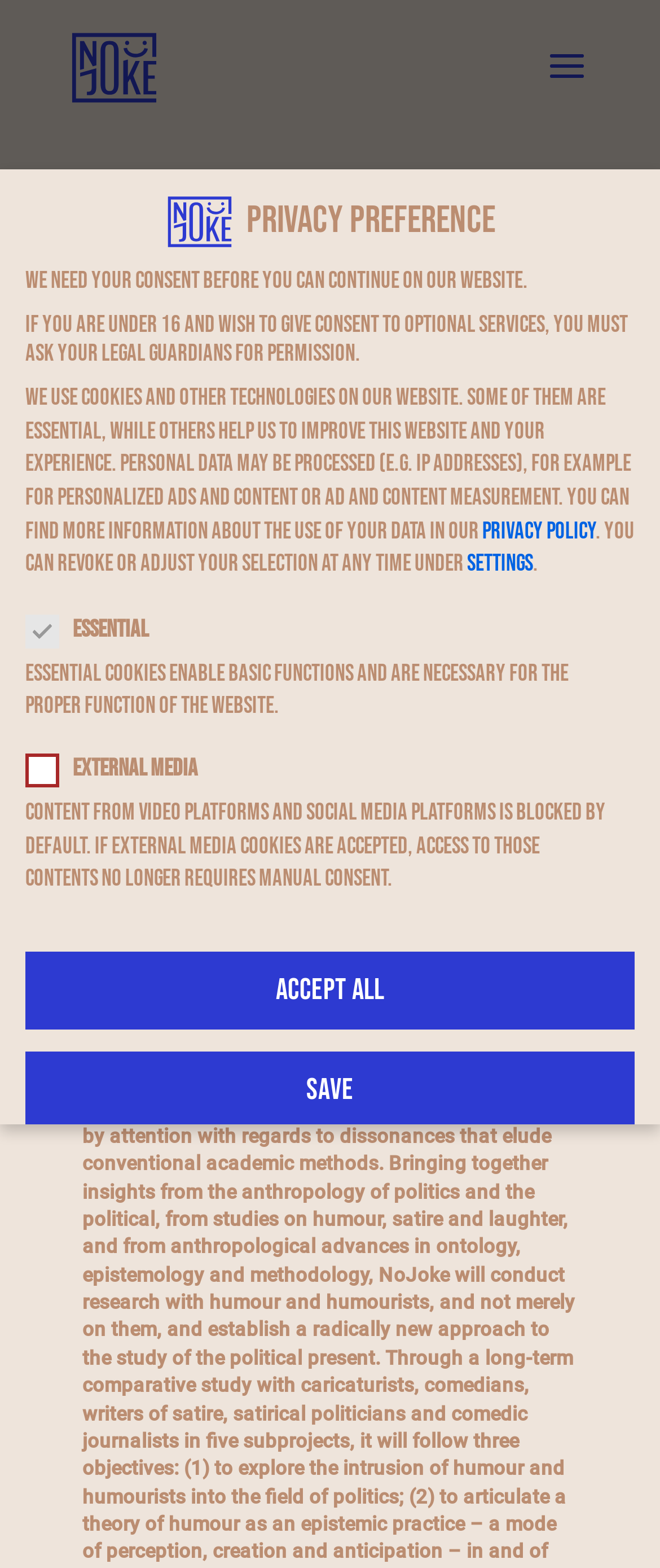Locate the bounding box of the UI element described in the following text: "Jobs".

None